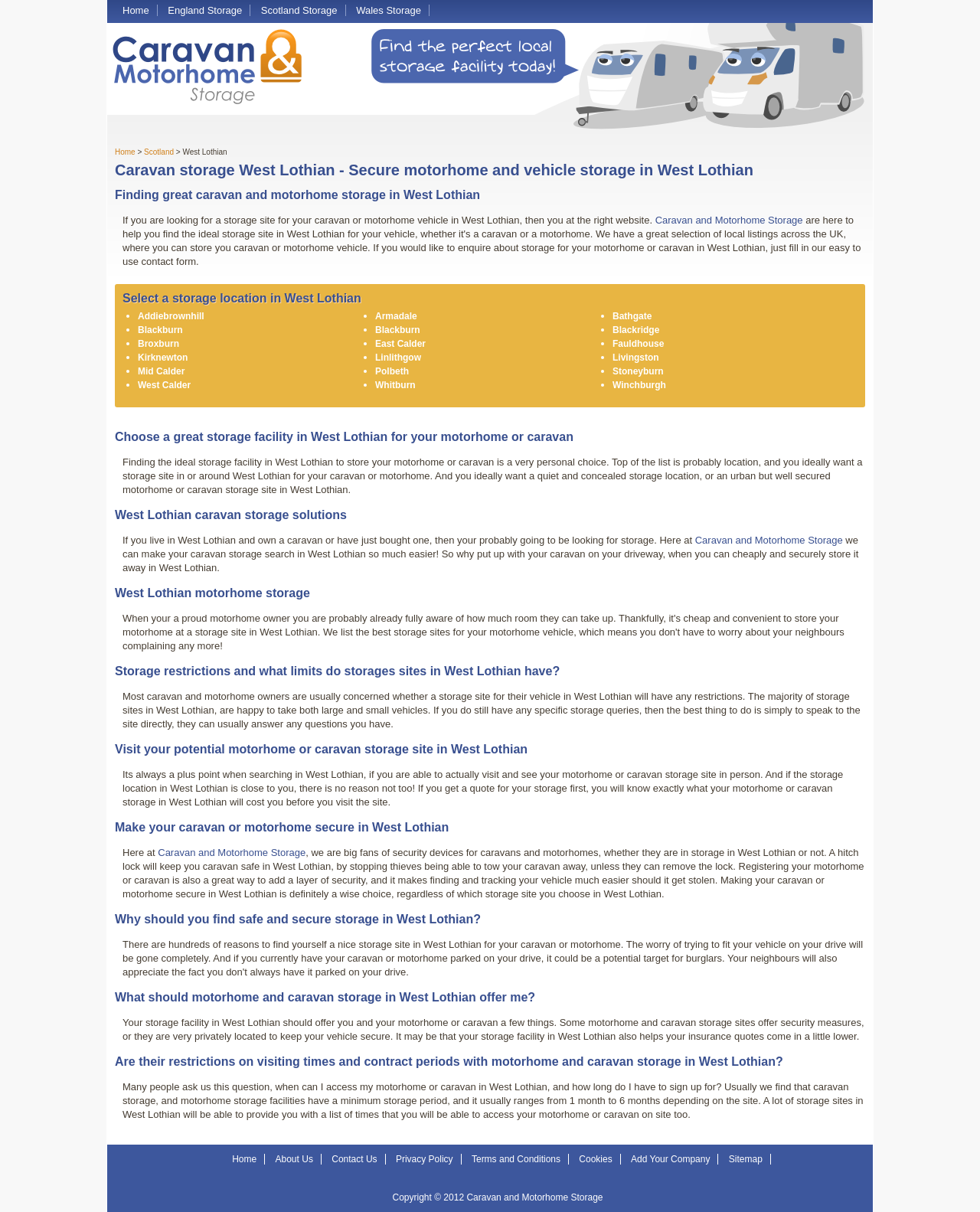Determine the bounding box coordinates for the UI element matching this description: "Add Your Company".

[0.644, 0.952, 0.725, 0.961]